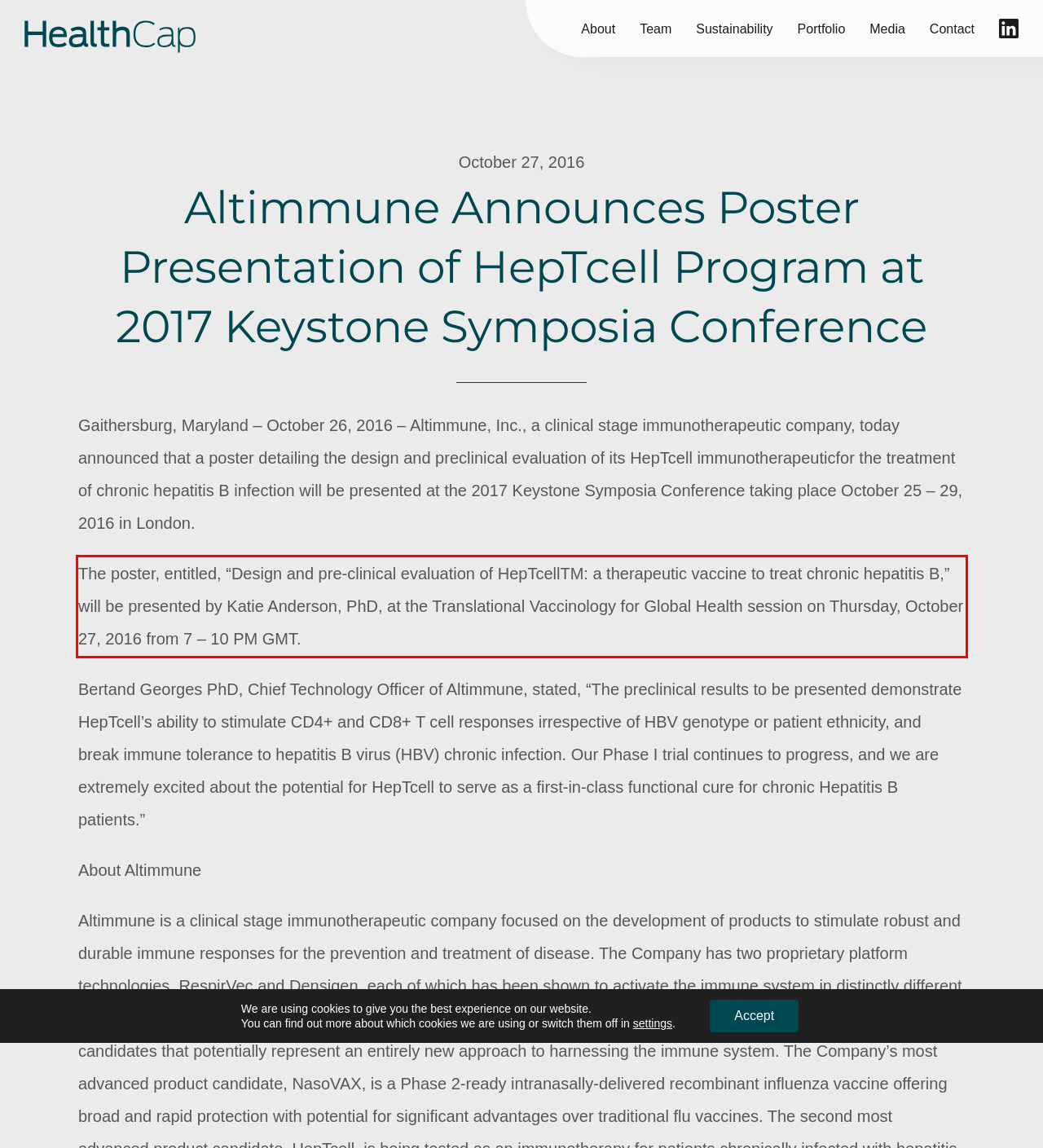Identify the red bounding box in the webpage screenshot and perform OCR to generate the text content enclosed.

The poster, entitled, “Design and pre-clinical evaluation of HepTcellTM: a therapeutic vaccine to treat chronic hepatitis B,” will be presented by Katie Anderson, PhD, at the Translational Vaccinology for Global Health session on Thursday, October 27, 2016 from 7 – 10 PM GMT.